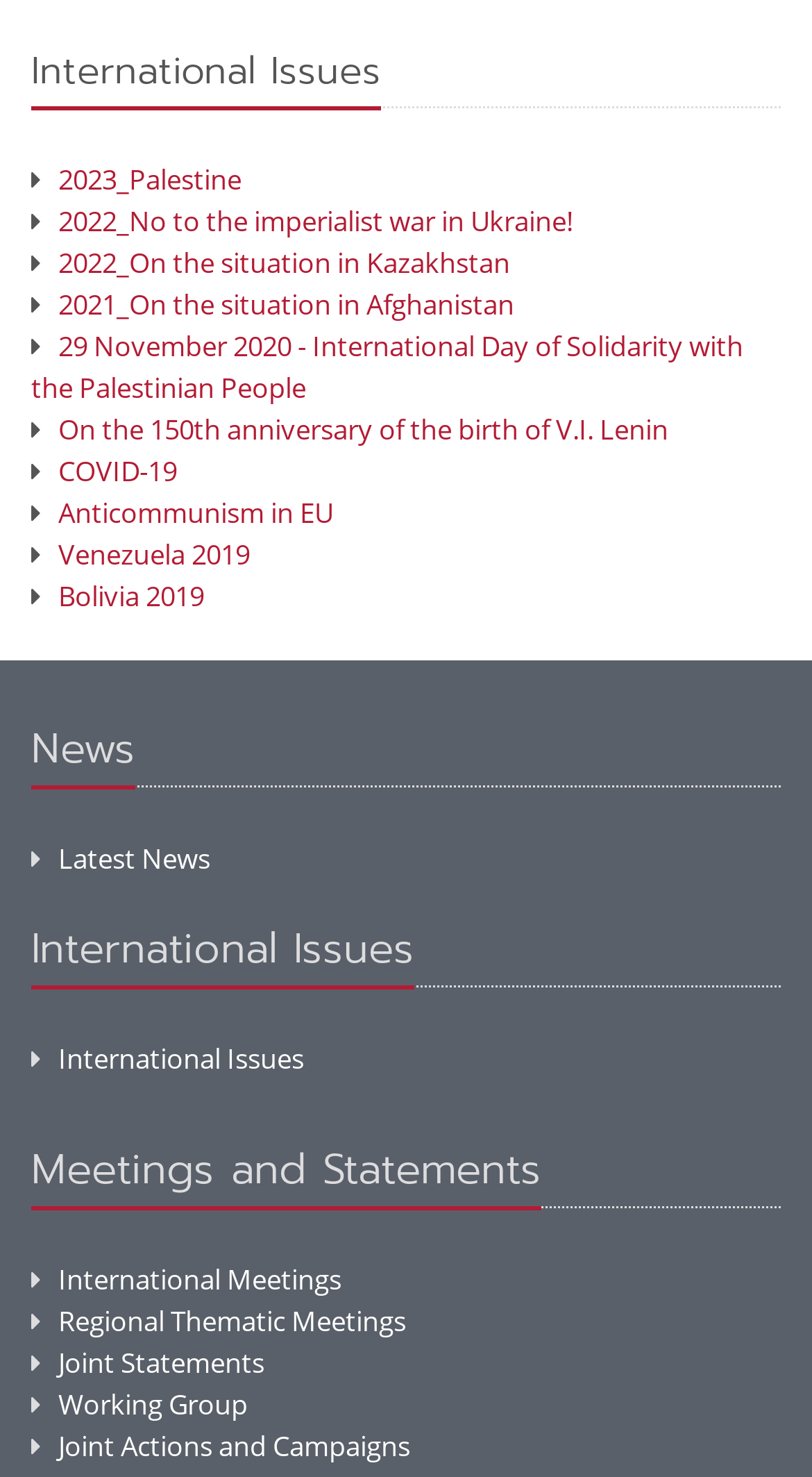Please locate the bounding box coordinates of the element's region that needs to be clicked to follow the instruction: "Check joint statements". The bounding box coordinates should be provided as four float numbers between 0 and 1, i.e., [left, top, right, bottom].

[0.038, 0.91, 0.326, 0.935]